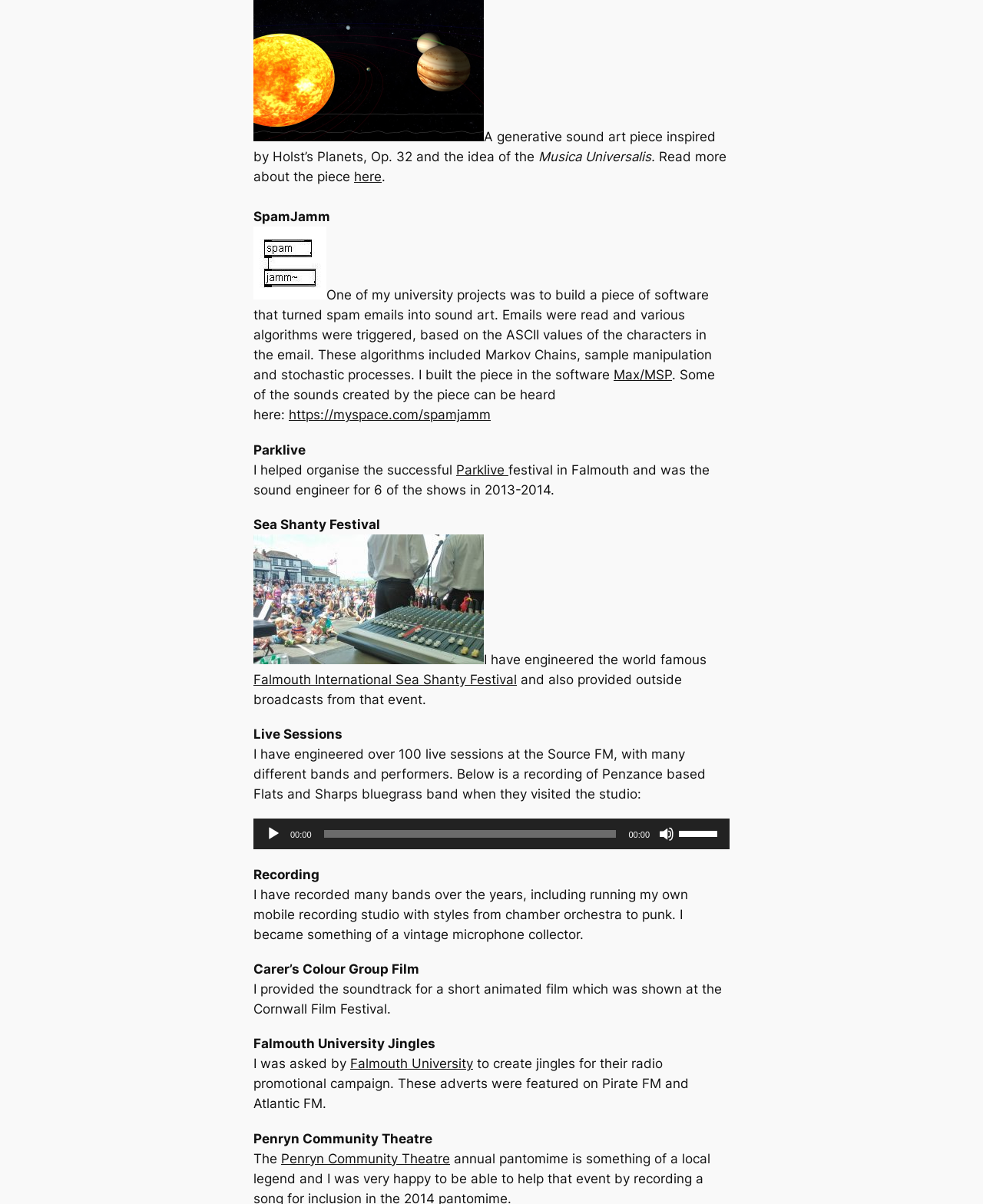What software was used to build SpamJamm?
Using the visual information, reply with a single word or short phrase.

Max/MSP